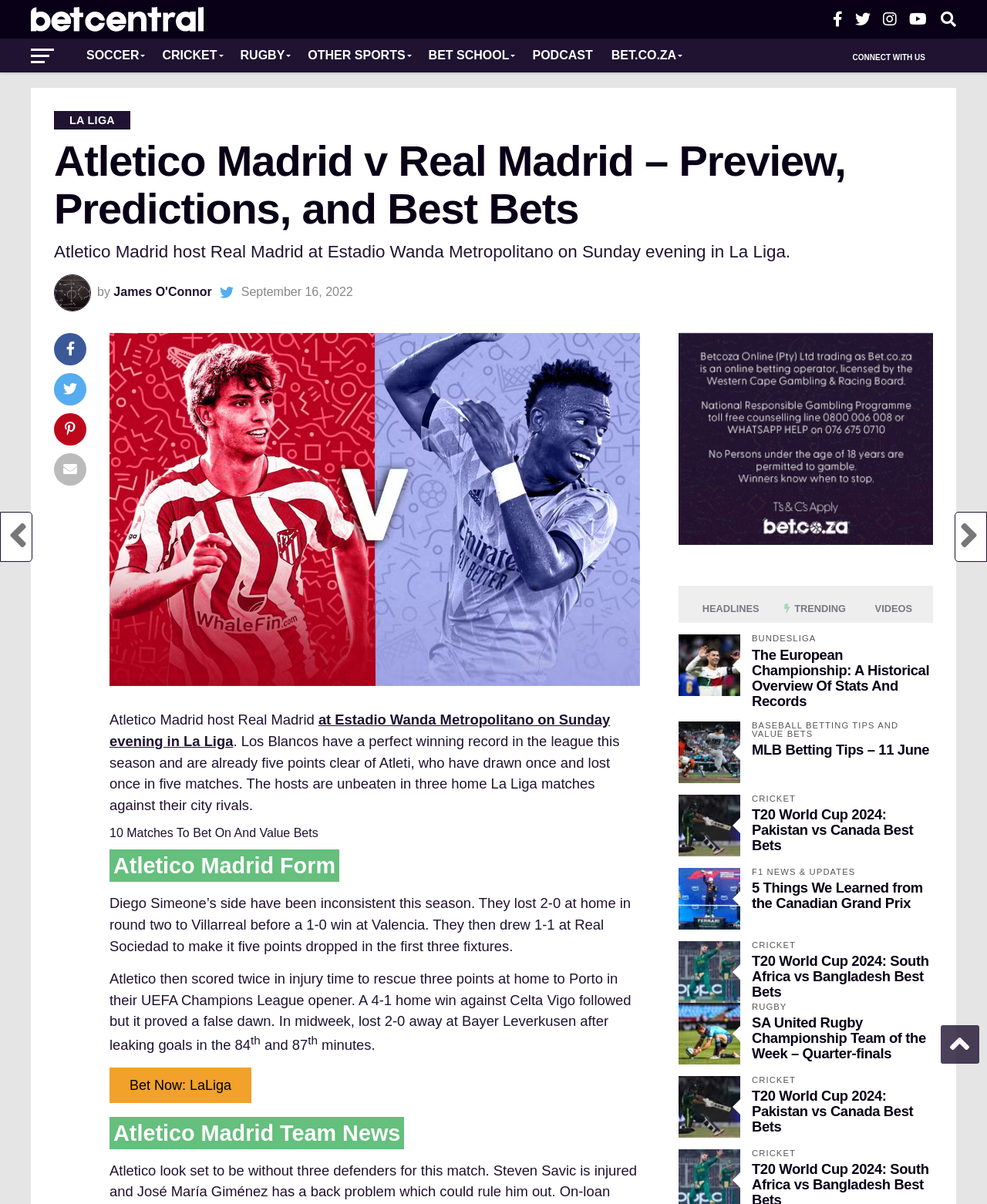Extract the bounding box of the UI element described as: "Cricket".

[0.155, 0.032, 0.234, 0.06]